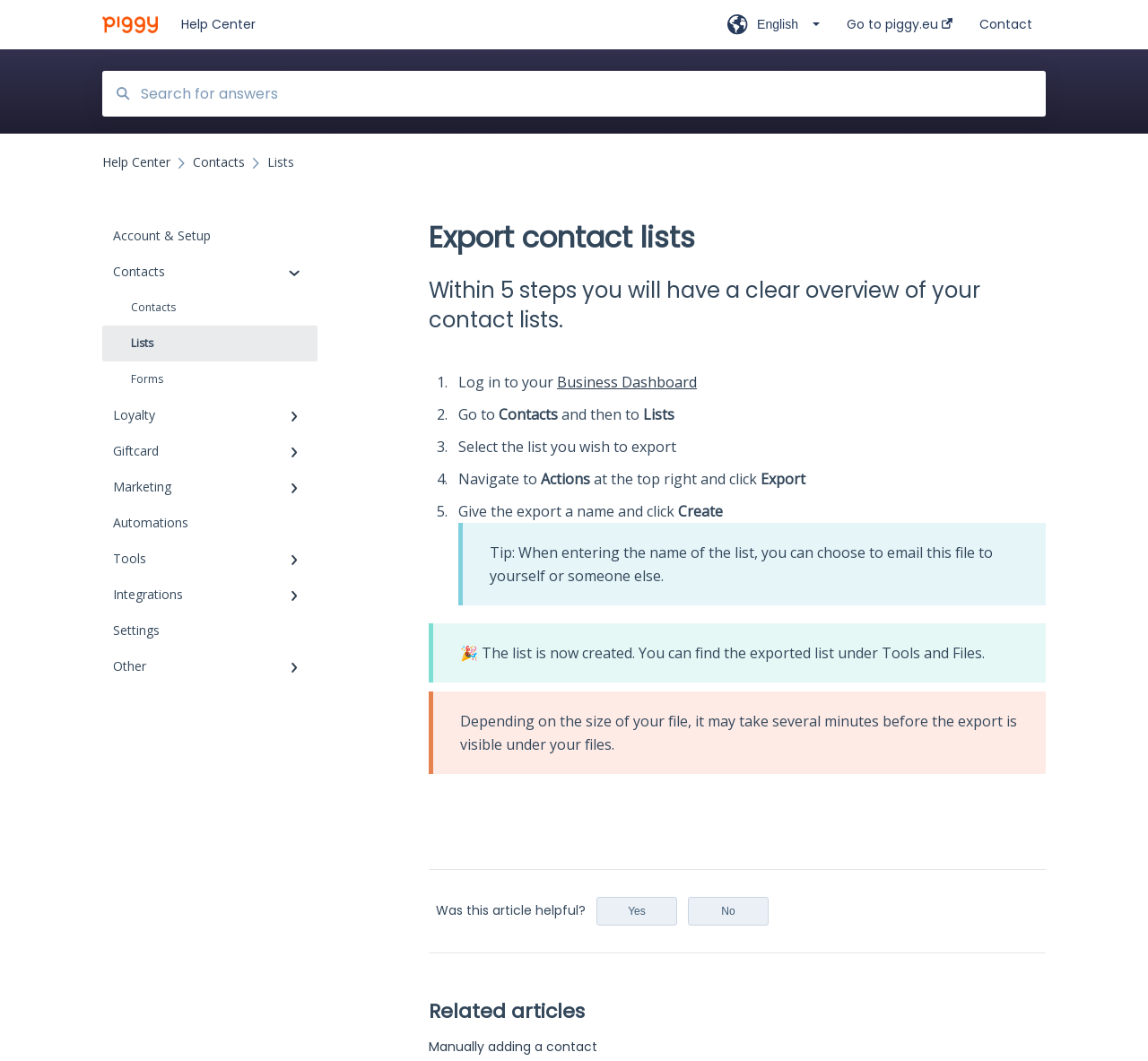Please find the bounding box coordinates of the element that must be clicked to perform the given instruction: "Export contact lists". The coordinates should be four float numbers from 0 to 1, i.e., [left, top, right, bottom].

[0.373, 0.206, 0.911, 0.243]